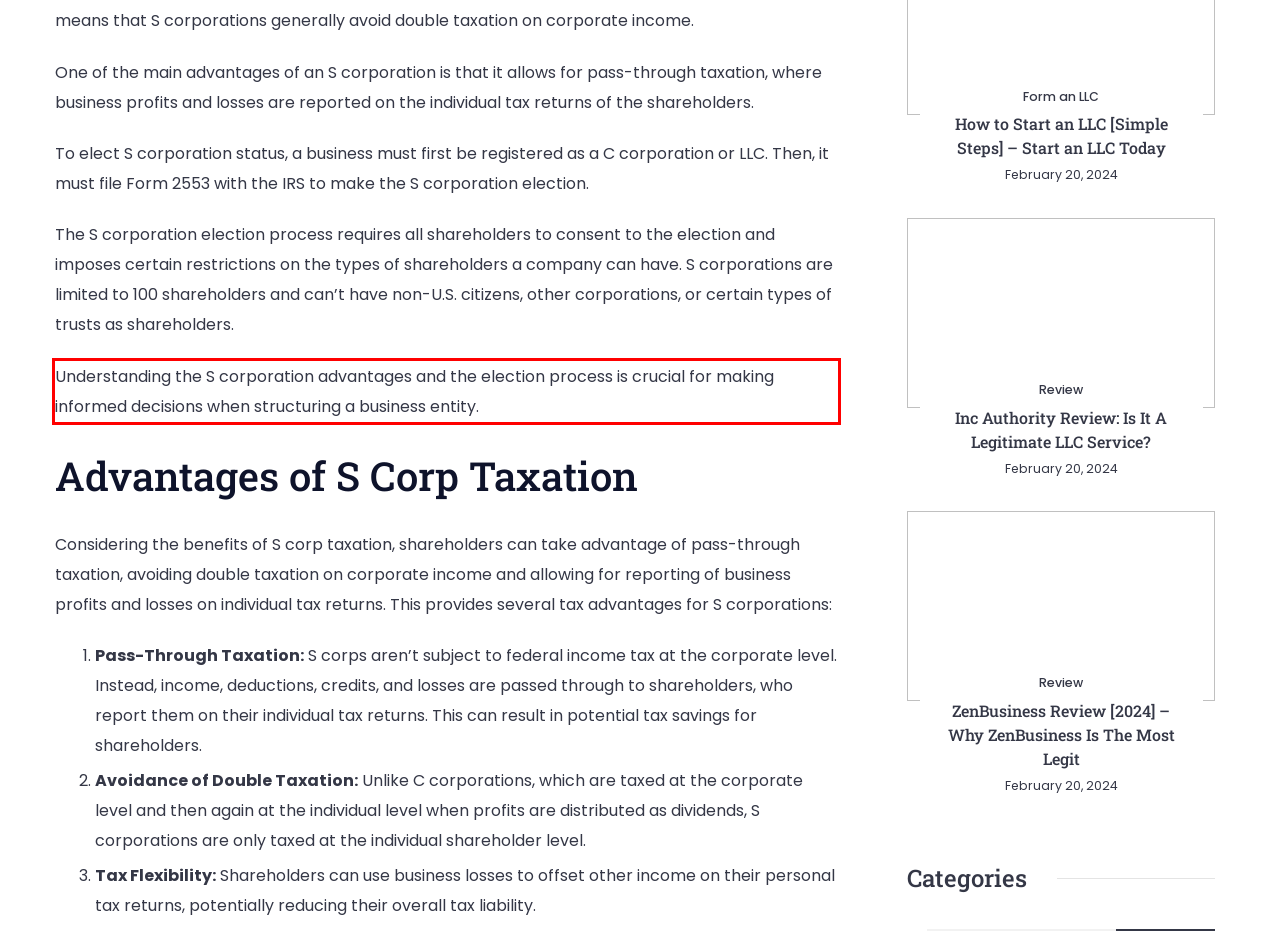You have a screenshot of a webpage with a red bounding box. Identify and extract the text content located inside the red bounding box.

Understanding the S corporation advantages and the election process is crucial for making informed decisions when structuring a business entity.